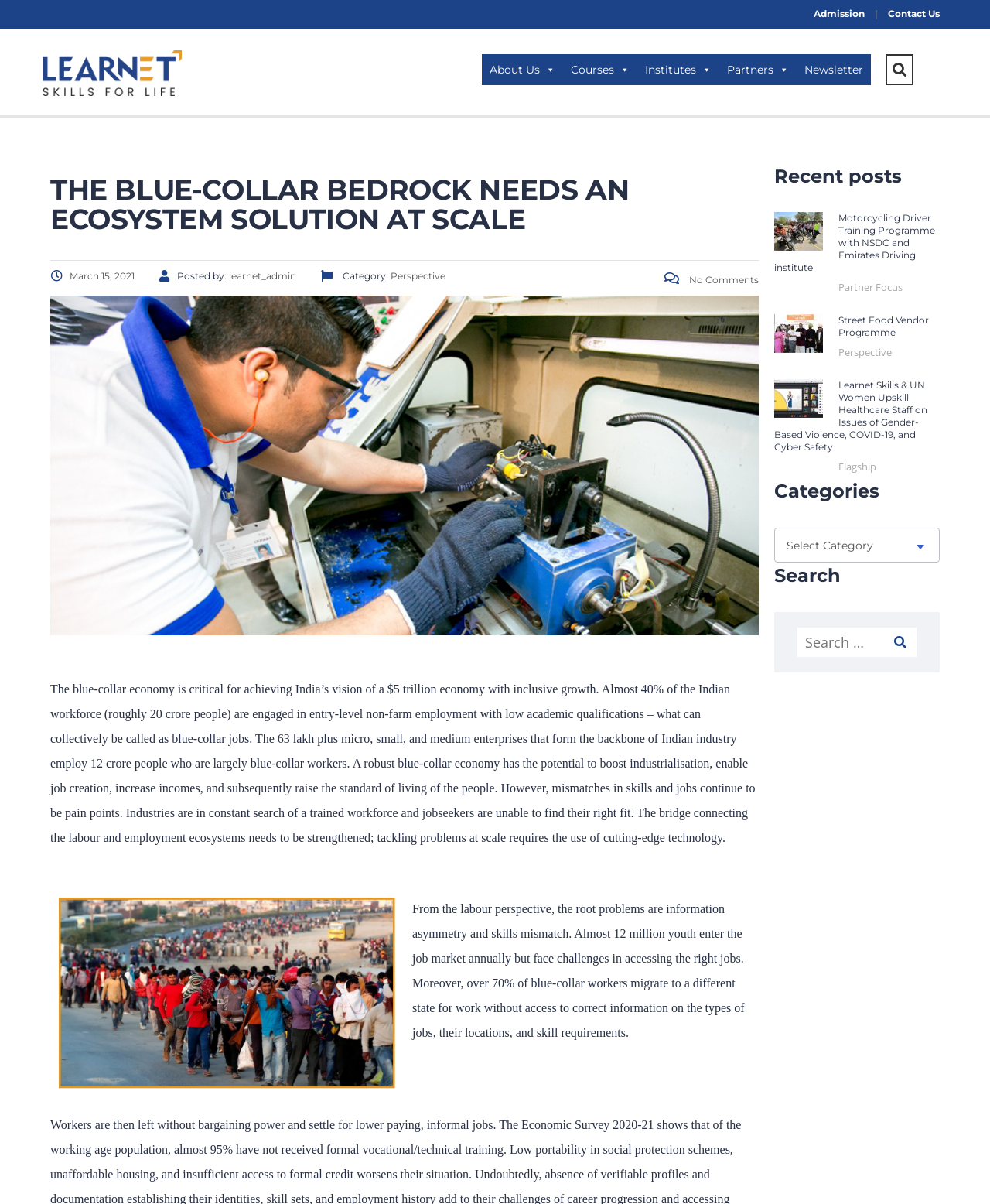Generate a thorough caption that explains the contents of the webpage.

This webpage appears to be a blog or article page from the Learnet website. At the top, there is a navigation menu with links to "Admission", "Contact Us", "About Us", "Courses", "Institutes", "Partners", and "Newsletter". The Learnet logo is also present in the top-left corner.

Below the navigation menu, there is a heading that reads "THE BLUE-COLLAR BEDROCK NEEDS AN ECOSYSTEM SOLUTION AT SCALE". This is followed by a date, "March 15, 2021", and the author's name, "learnet_admin". There is also a category label, "Perspective", and a link to "No Comments".

The main content of the page is a long article that discusses the importance of the blue-collar economy in India. The article is divided into several paragraphs, with a banner image at the top. The text explains the significance of the blue-collar workforce, the challenges they face, and the need for a robust ecosystem to support them.

On the right side of the page, there is a section titled "Recent posts" that lists several links to other articles, each with a corresponding image. These links include "Driver 2w Motorcycling Driver Training Programme with NSDC and Emirates Driving institute", "Partner Focus", "upskills program Street Food Vendor Programme", and more.

Below the "Recent posts" section, there is a "Categories" section with a dropdown menu to select a category. There is also a "Search" section with a search box and a "Search" button.

At the bottom of the page, there is an image with a caption that appears to be a screenshot.